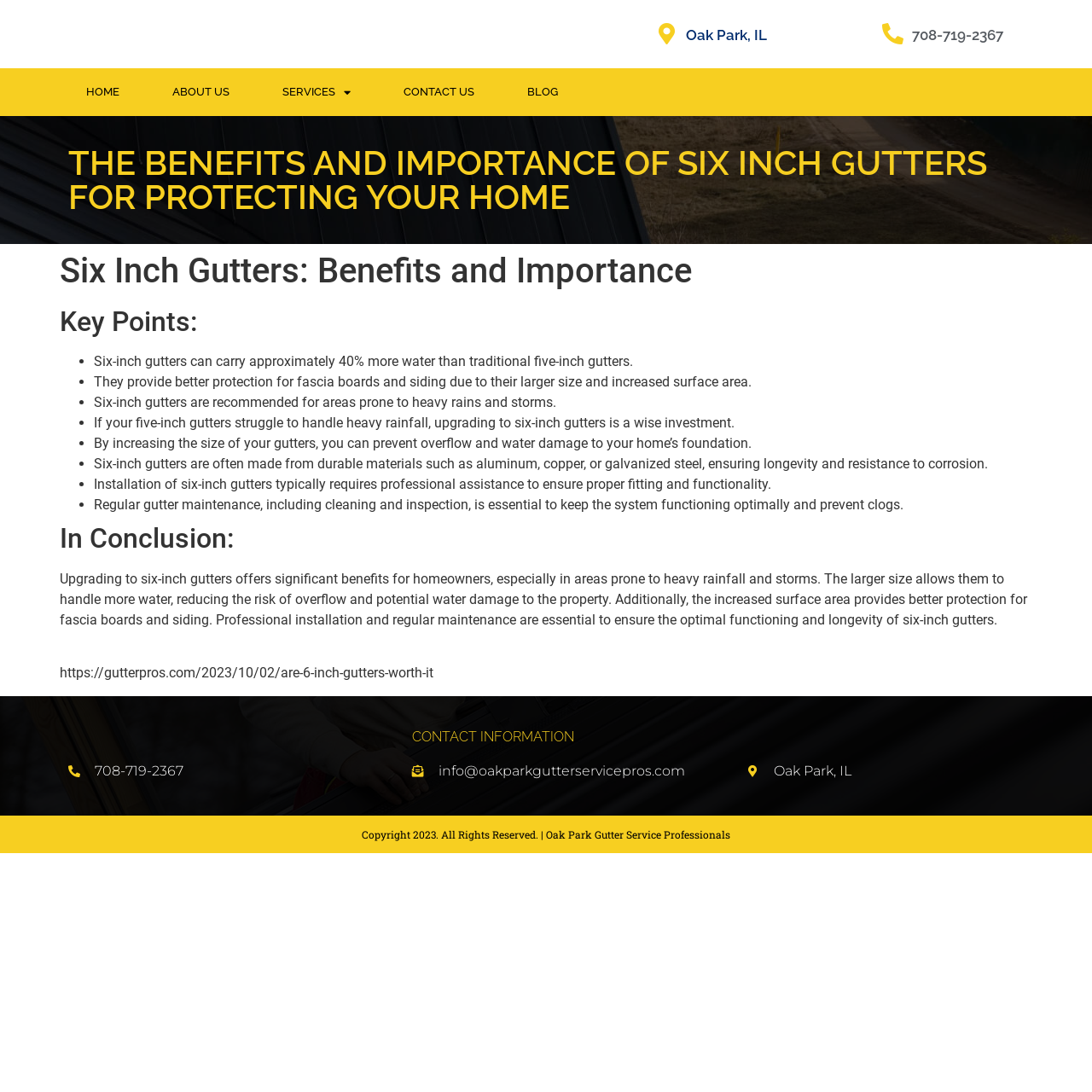Please locate and generate the primary heading on this webpage.

THE BENEFITS AND IMPORTANCE OF SIX INCH GUTTERS FOR PROTECTING YOUR HOME